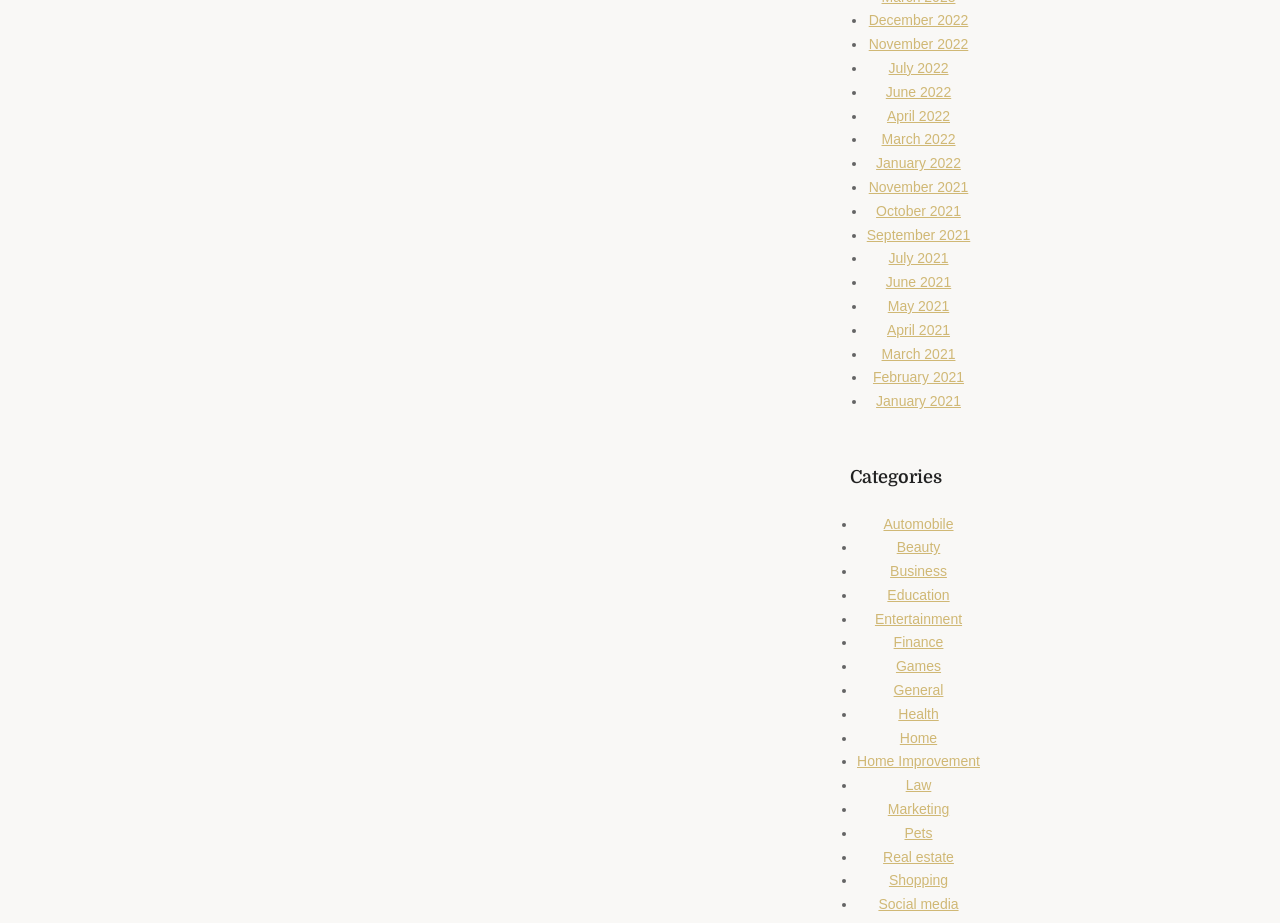Please locate the clickable area by providing the bounding box coordinates to follow this instruction: "Browse categories".

[0.462, 0.506, 0.938, 0.529]